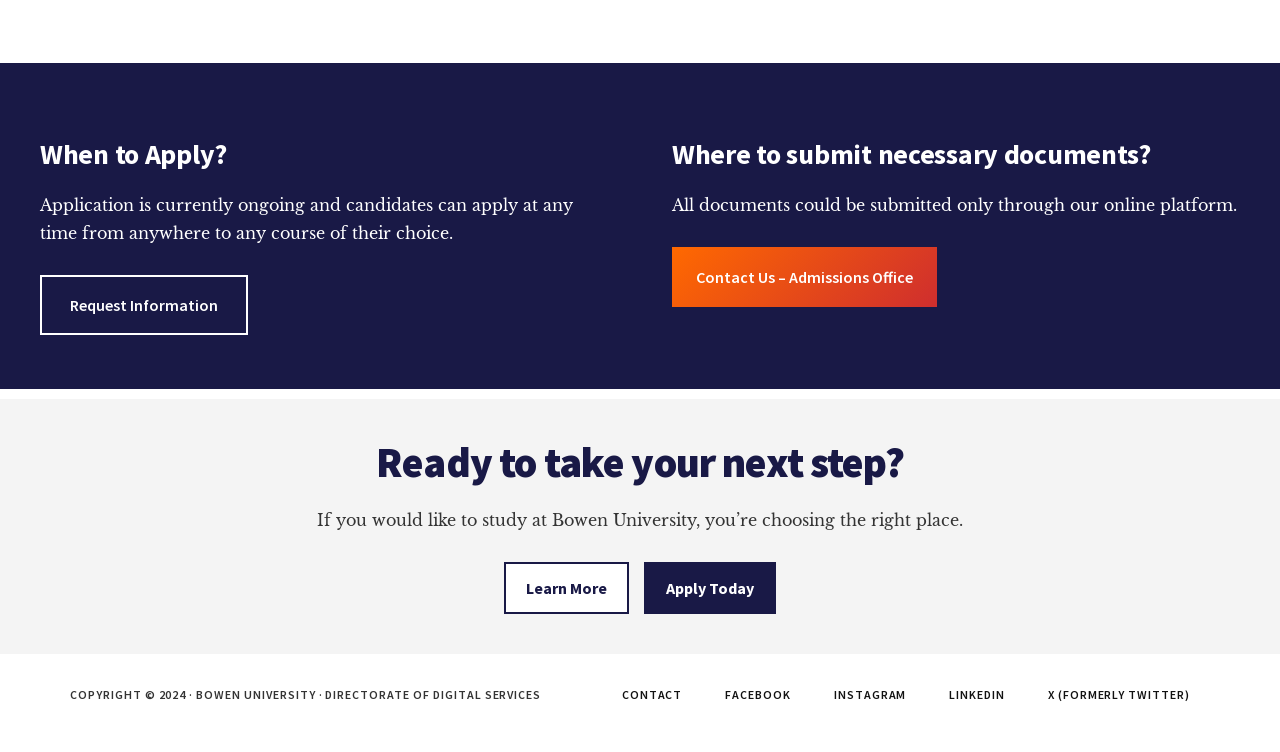What are the social media links available?
Relying on the image, give a concise answer in one word or a brief phrase.

CONTACT, FACEBOOK, INSTAGRAM, LINKEDIN, X (FORMERLY TWITTER)